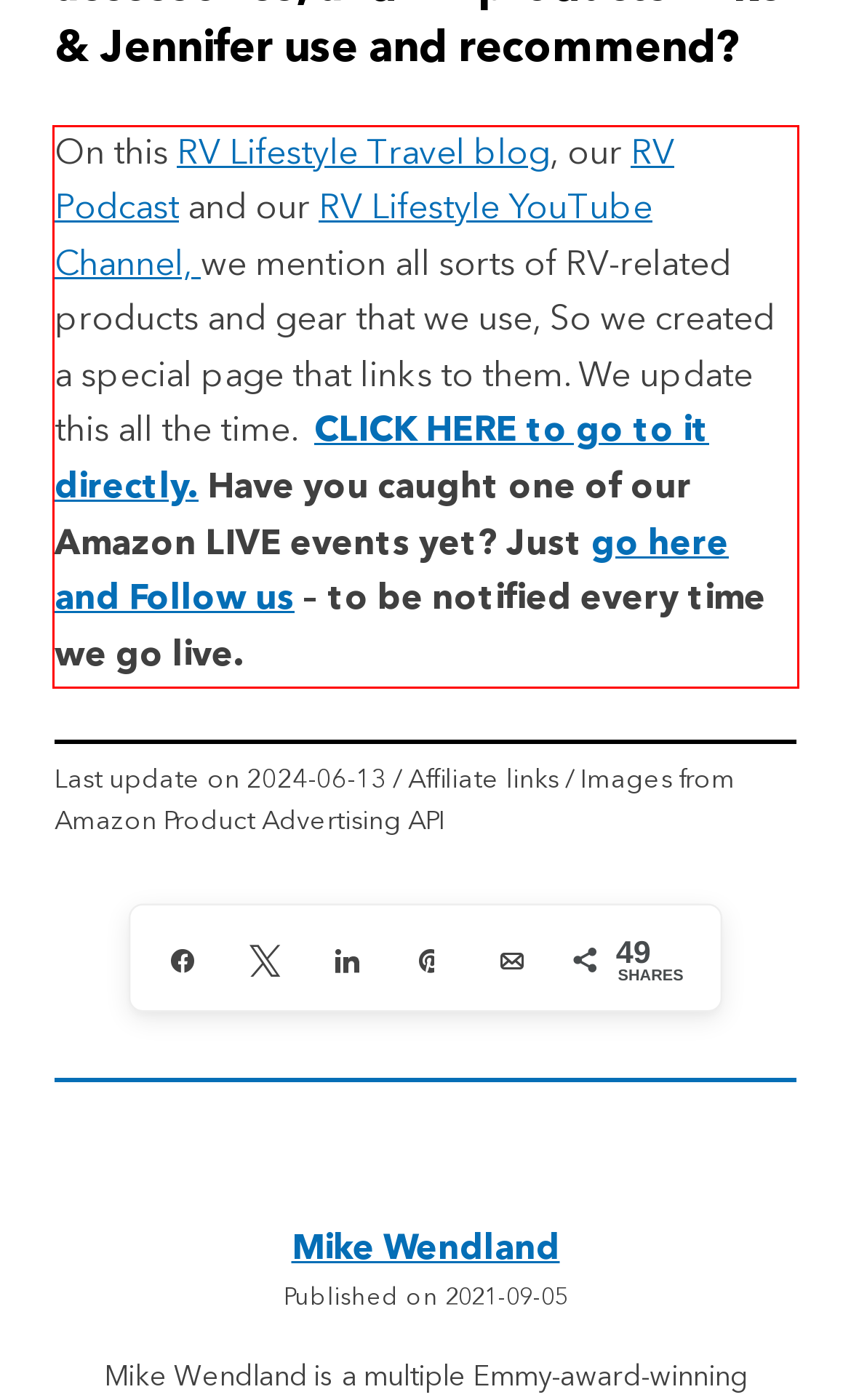Please look at the screenshot provided and find the red bounding box. Extract the text content contained within this bounding box.

On this RV Lifestyle Travel blog, our RV Podcast and our RV Lifestyle YouTube Channel, we mention all sorts of RV-related products and gear that we use, So we created a special page that links to them. We update this all the time. CLICK HERE to go to it directly. Have you caught one of our Amazon LIVE events yet? Just go here and Follow us – to be notified every time we go live.